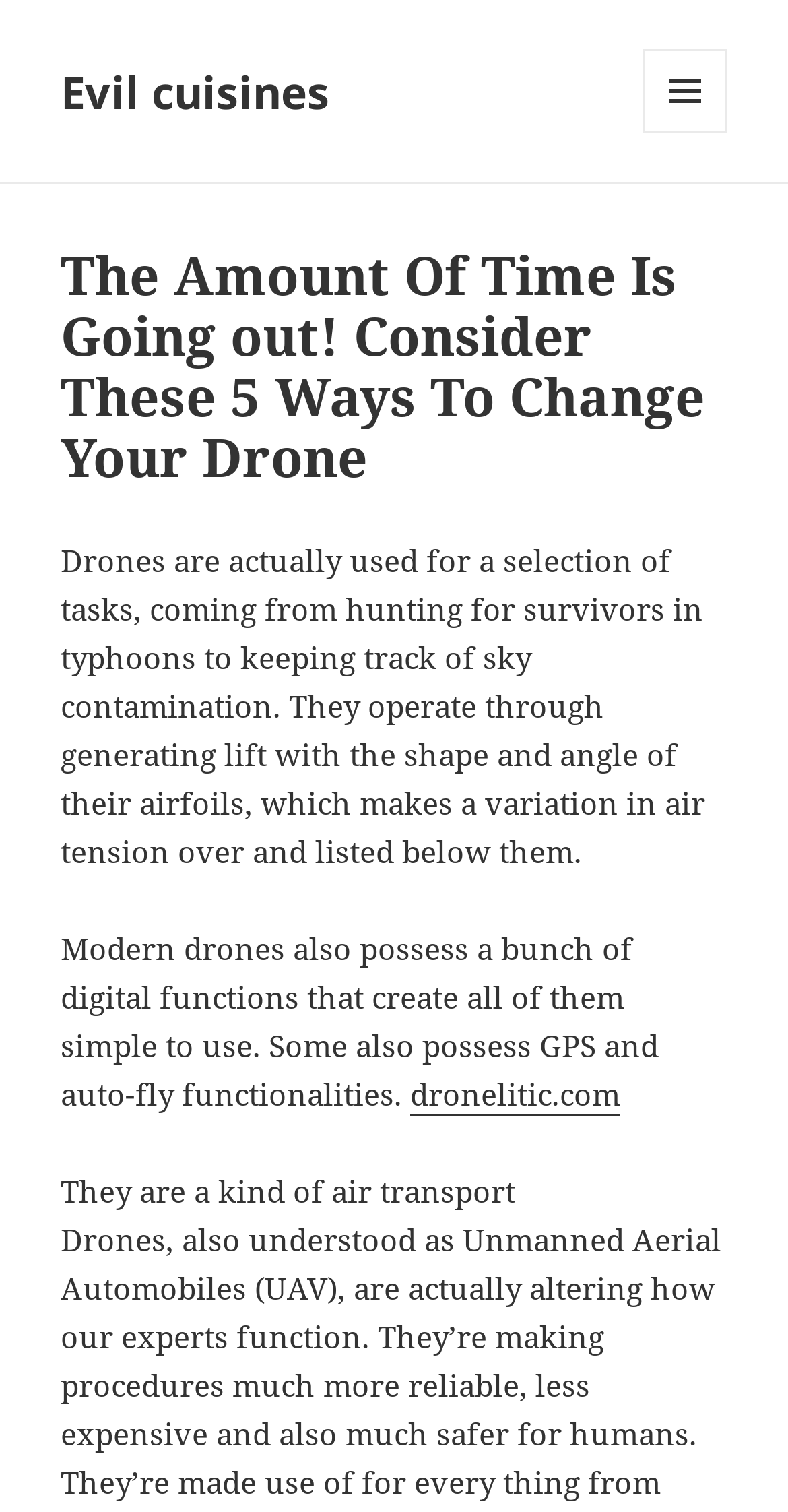Please respond to the question with a concise word or phrase:
What is the website mentioned in the article?

dronelitic.com